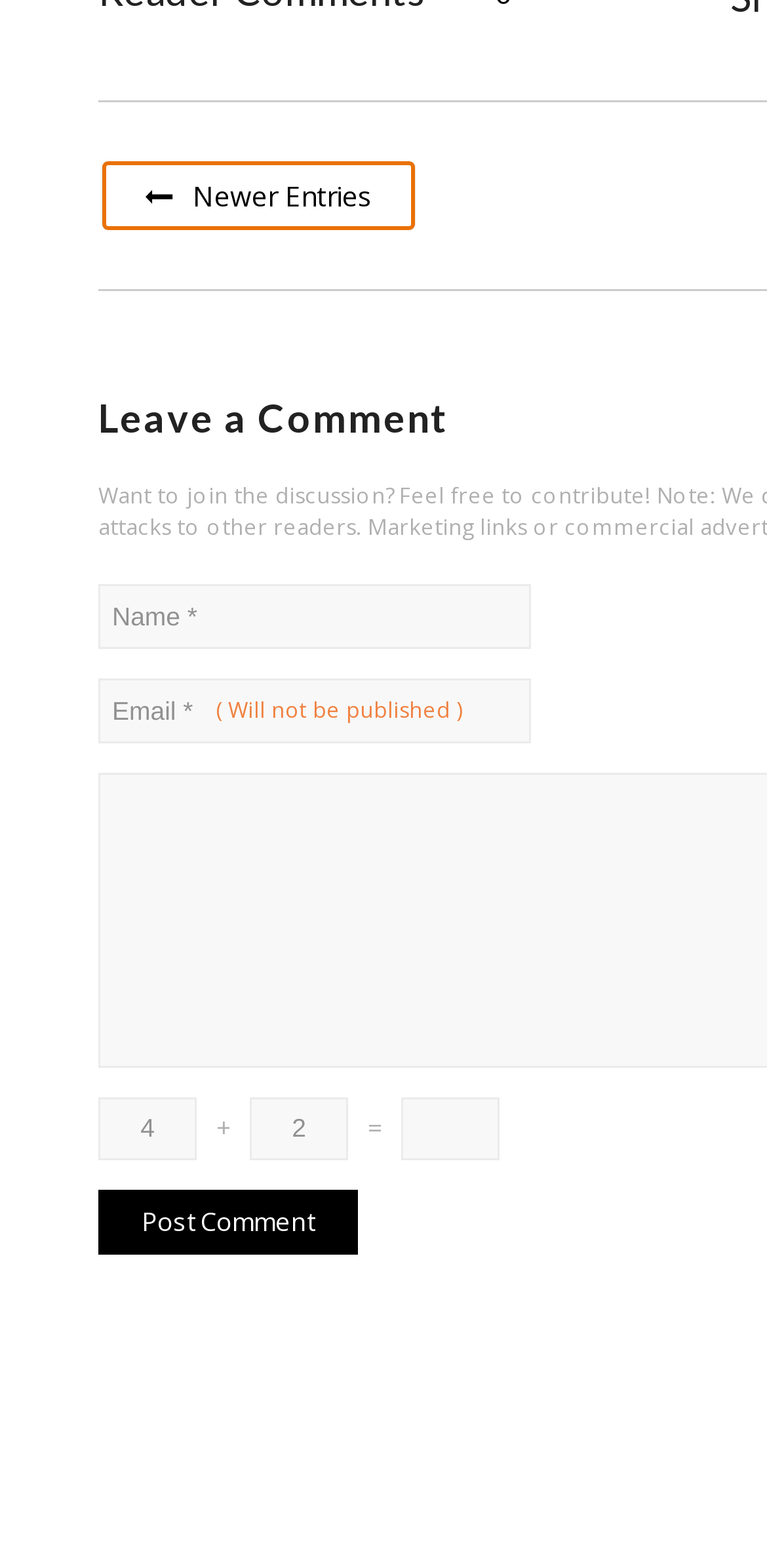Provide a brief response to the question below using a single word or phrase: 
What is the purpose of the button at the bottom?

Post Comment